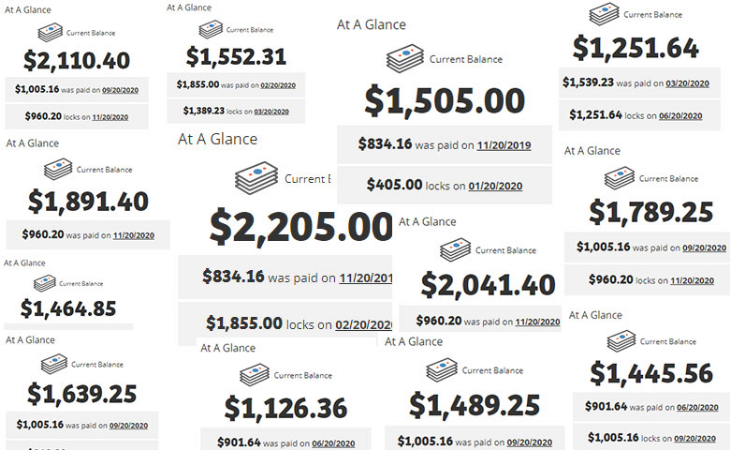Generate an in-depth description of the image.

The image displays a collage of commission summaries demonstrating earnings from an SEO Affiliate Domination course. Each section highlights various current balances, showcasing amounts such as $2,205.00, $1,891.40, and $1,126.36, with corresponding notes on payments made on specific dates like 09/20/2020 and 11/20/2019. The layout emphasizes continuous income generation over time, with the phrase "At A Glance" indicating the ease of visual tracking for these commissions. The design suggests an organized approach to monitoring earnings, reinforcing the potential for passive income as illustrated by the various amounts and dates shown. This visual representation underscores the effectiveness of the strategies learned through the course, ultimately motivating viewers with proof of possible financial success.